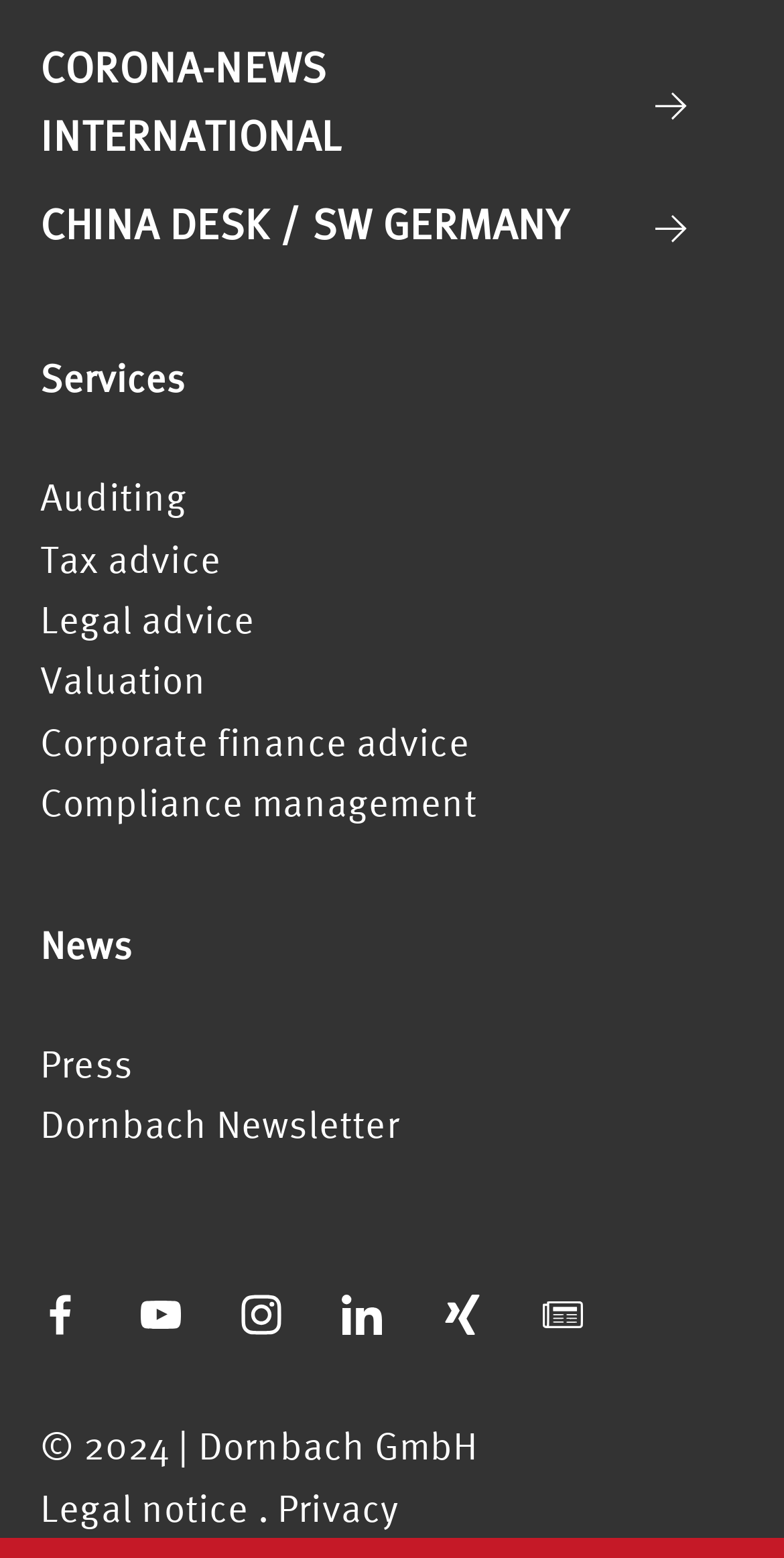How many news categories are there?
Please interpret the details in the image and answer the question thoroughly.

I can see that there are three news-related links: 'Press', 'Dornbach Newsletter', and 'CORONA-NEWS INTERNATIONAL'. These are the news categories.